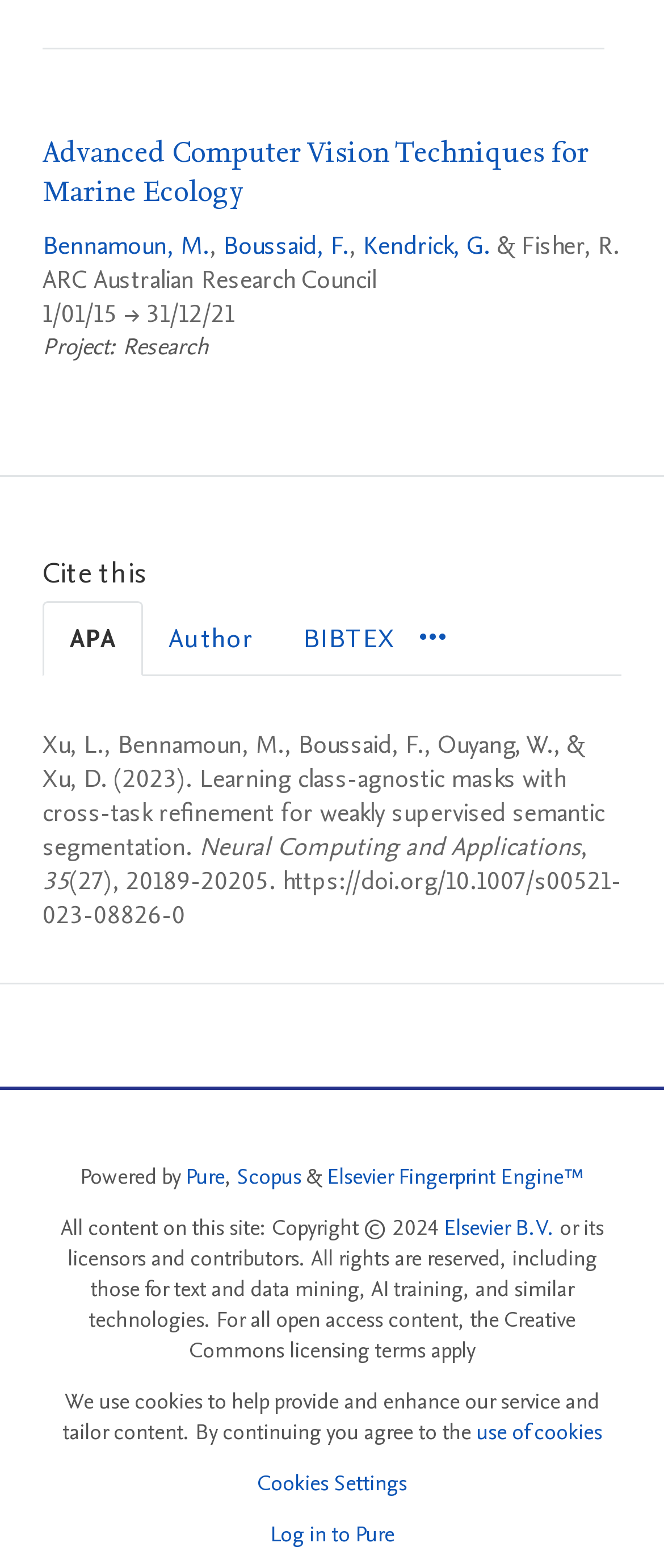Please locate the clickable area by providing the bounding box coordinates to follow this instruction: "View the publication details".

[0.064, 0.464, 0.156, 0.485]